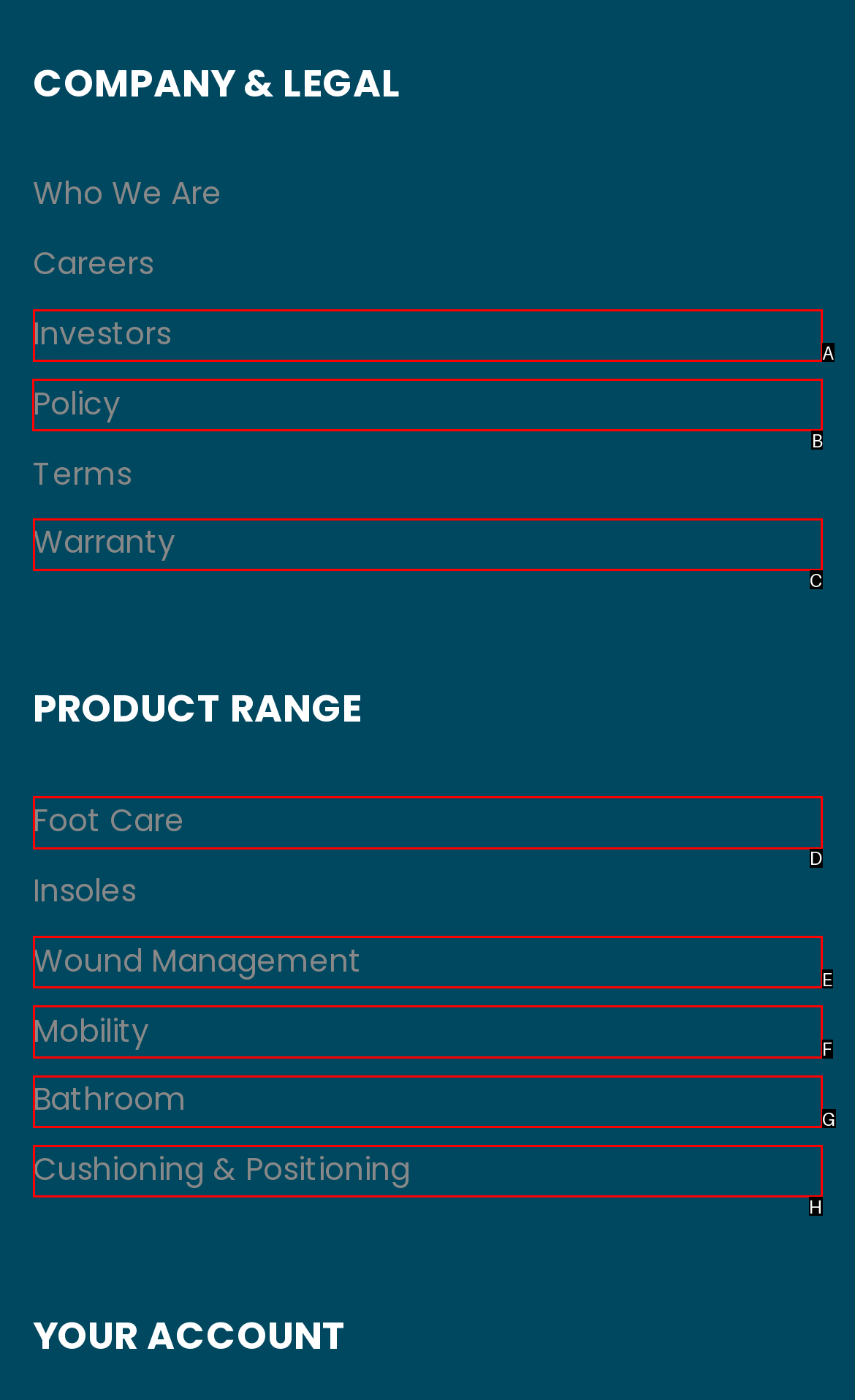Select the proper HTML element to perform the given task: Read policy details Answer with the corresponding letter from the provided choices.

B